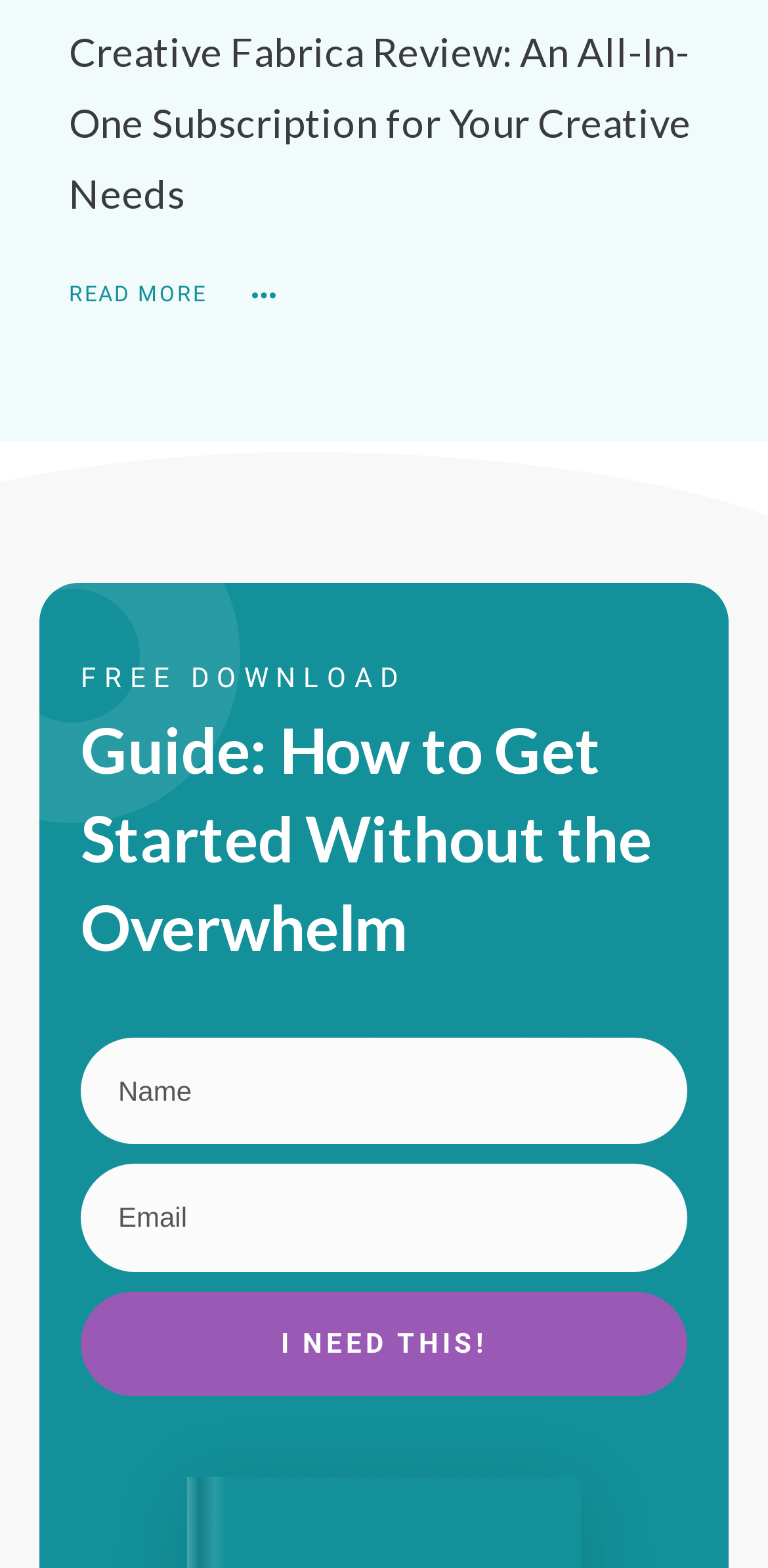Based on the element description I NEED THIS!, identify the bounding box of the UI element in the given webpage screenshot. The coordinates should be in the format (top-left x, top-left y, bottom-right x, bottom-right y) and must be between 0 and 1.

[0.105, 0.824, 0.895, 0.89]